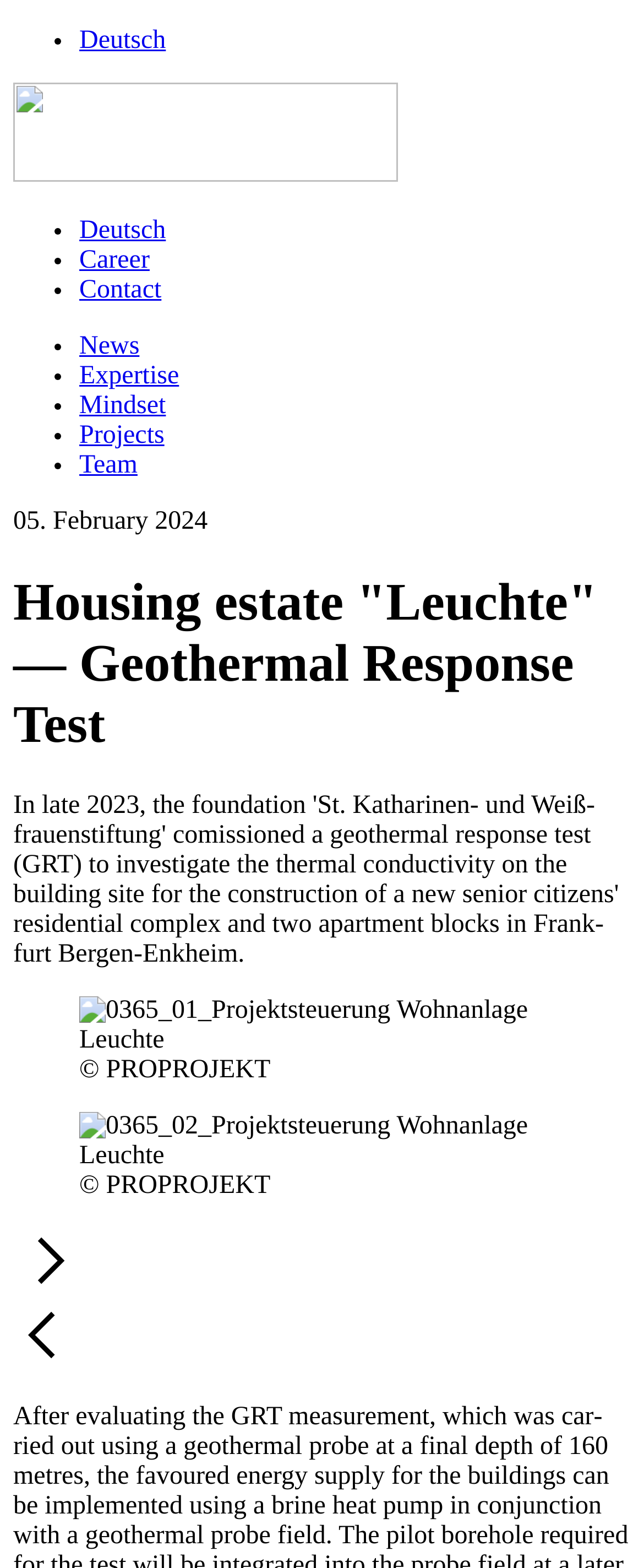Identify the bounding box coordinates of the part that should be clicked to carry out this instruction: "Switch to Deutsch".

[0.123, 0.017, 0.258, 0.035]